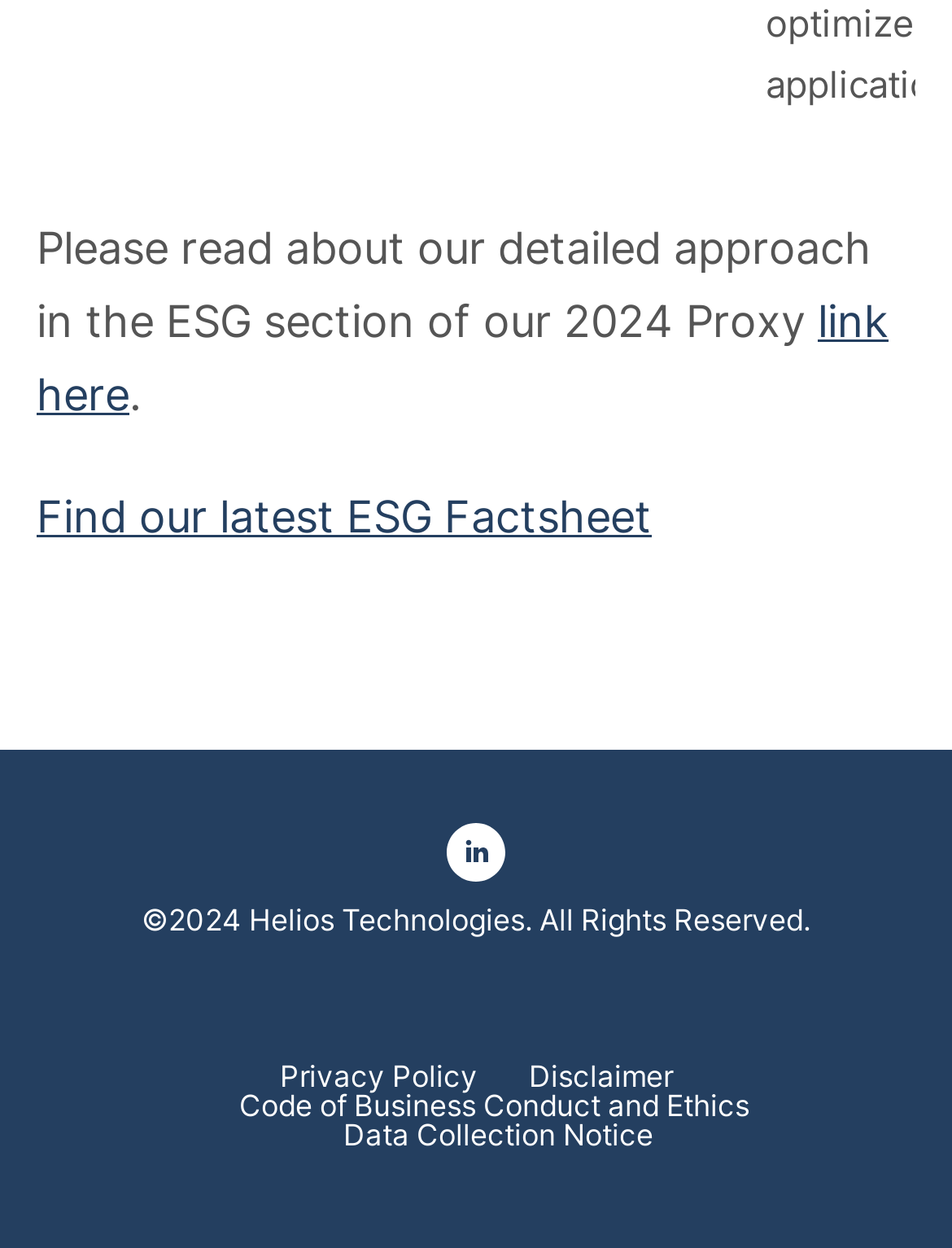Please identify the bounding box coordinates of the area I need to click to accomplish the following instruction: "Click on the link to find the latest ESG Factsheet".

[0.038, 0.393, 0.685, 0.434]